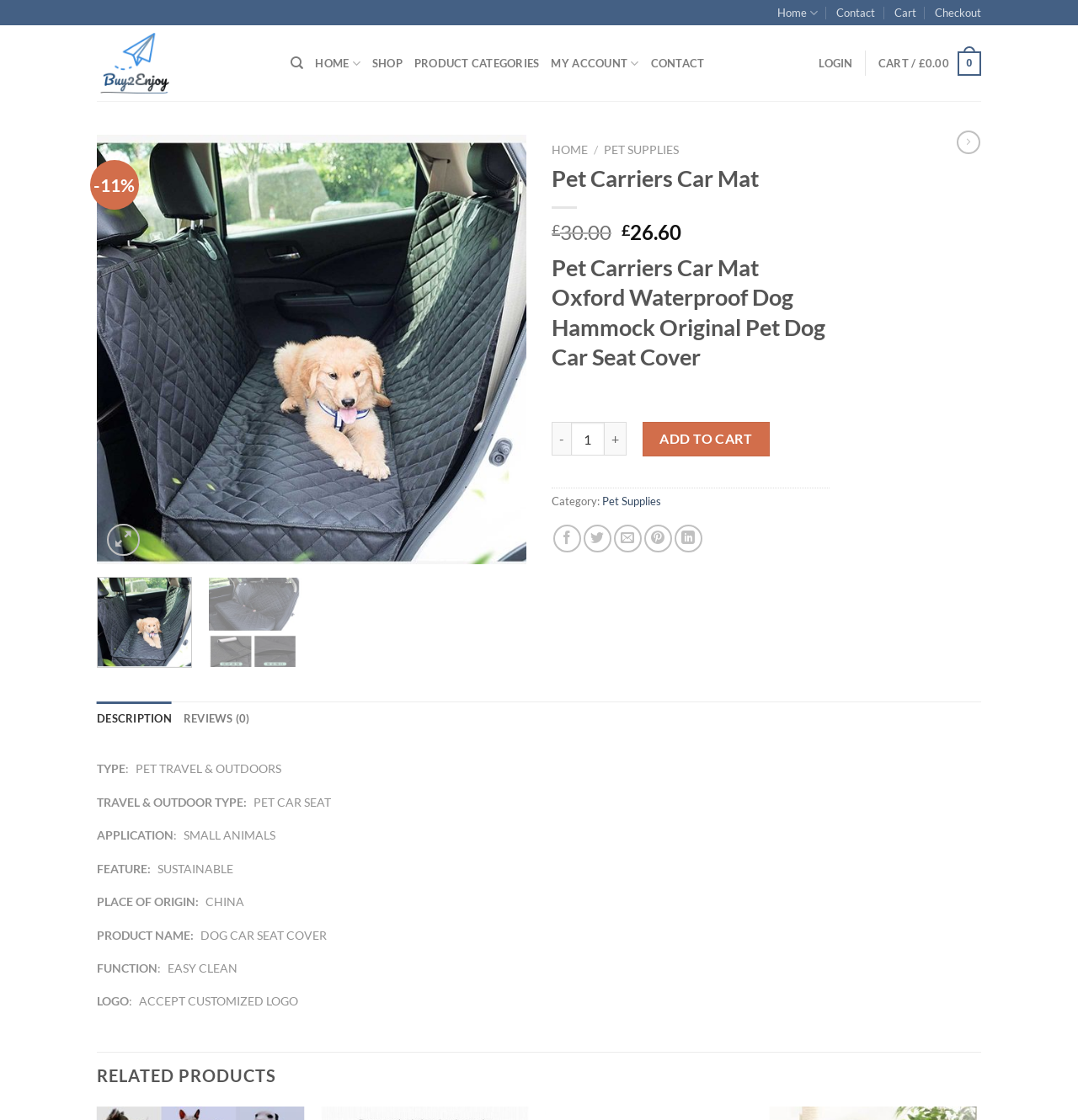Please find the top heading of the webpage and generate its text.

Pet Carriers Car Mat